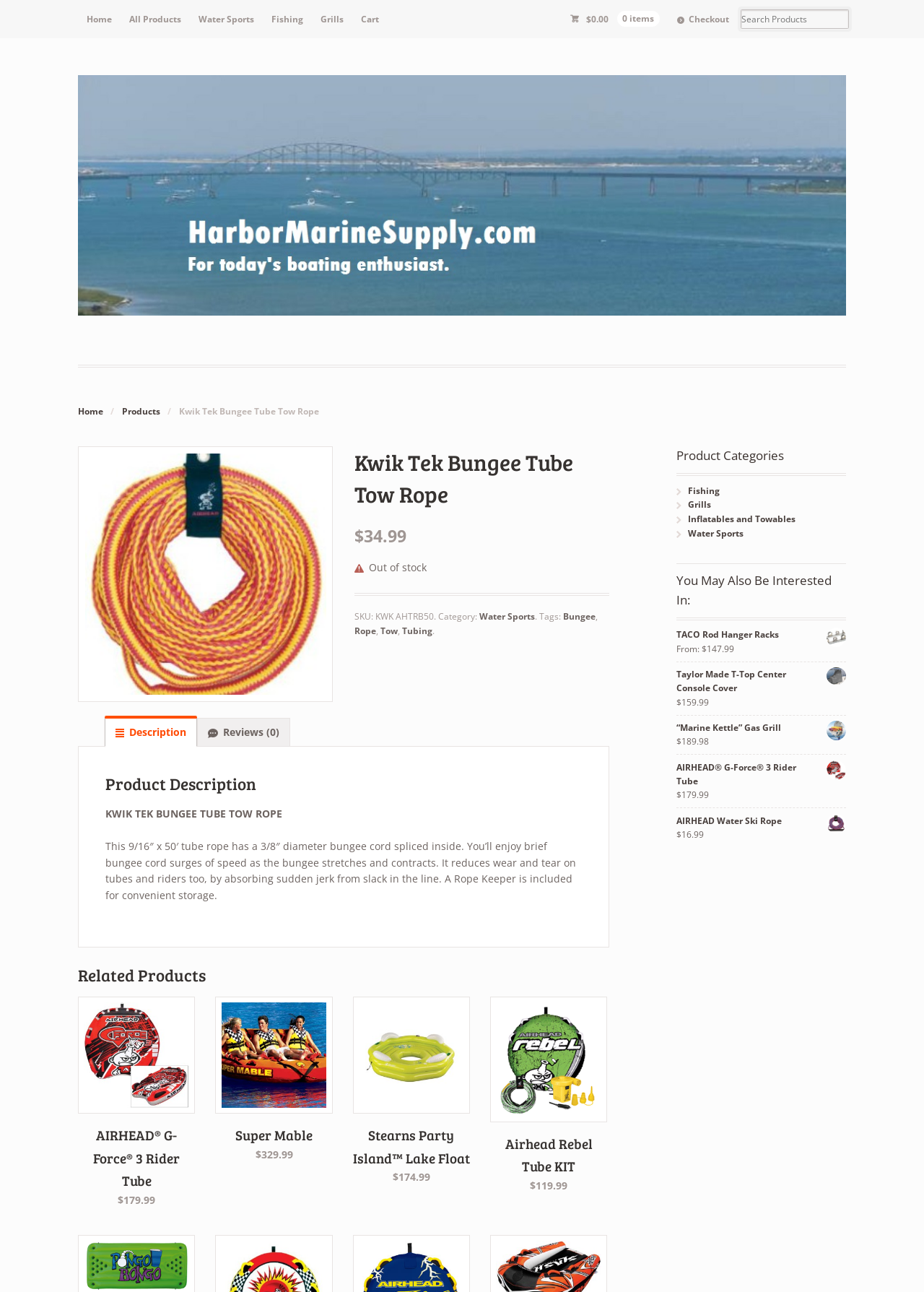Consider the image and give a detailed and elaborate answer to the question: 
What is included with the product?

It can be inferred from the product description section that a Rope Keeper is included with the product, as it is mentioned as 'A Rope Keeper is included for convenient storage'.